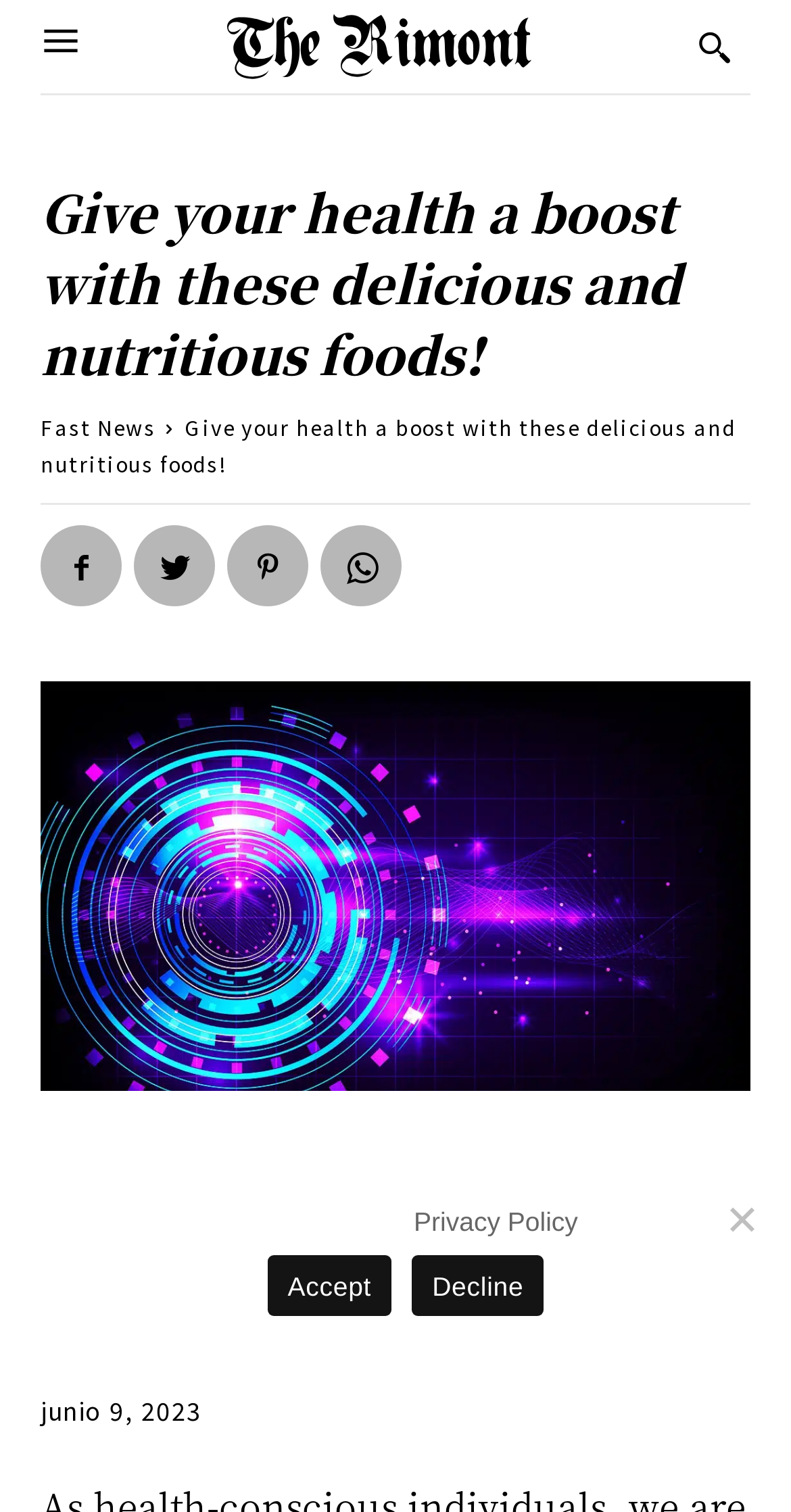Locate the bounding box coordinates of the area where you should click to accomplish the instruction: "Click the link at the bottom".

[0.051, 0.451, 0.949, 0.763]